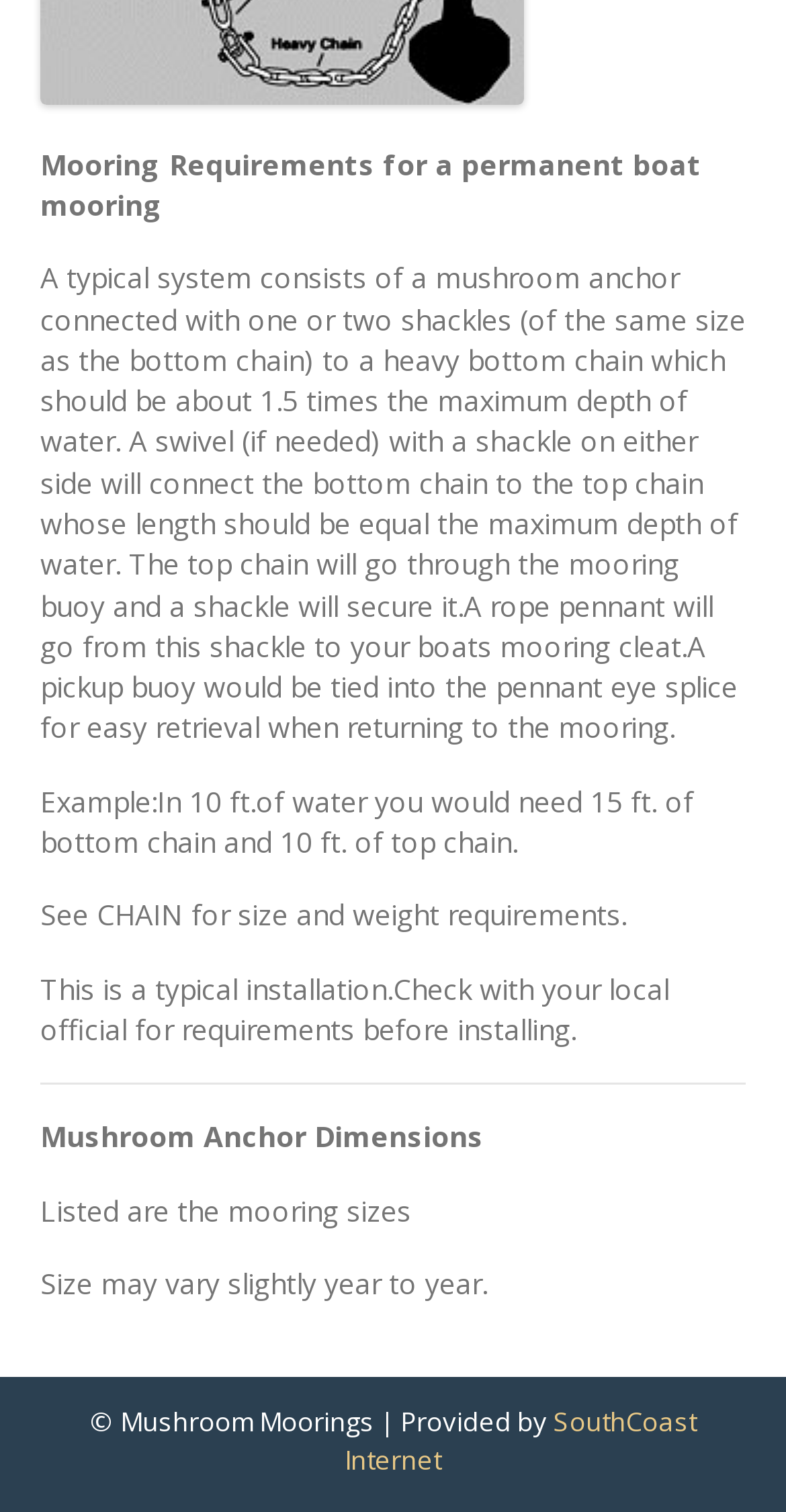Where can I find size and weight requirements for chains?
Based on the image, answer the question with as much detail as possible.

The text mentions that I should 'See CHAIN for size and weight requirements', indicating that the information can be found in a section or page called 'CHAIN'.